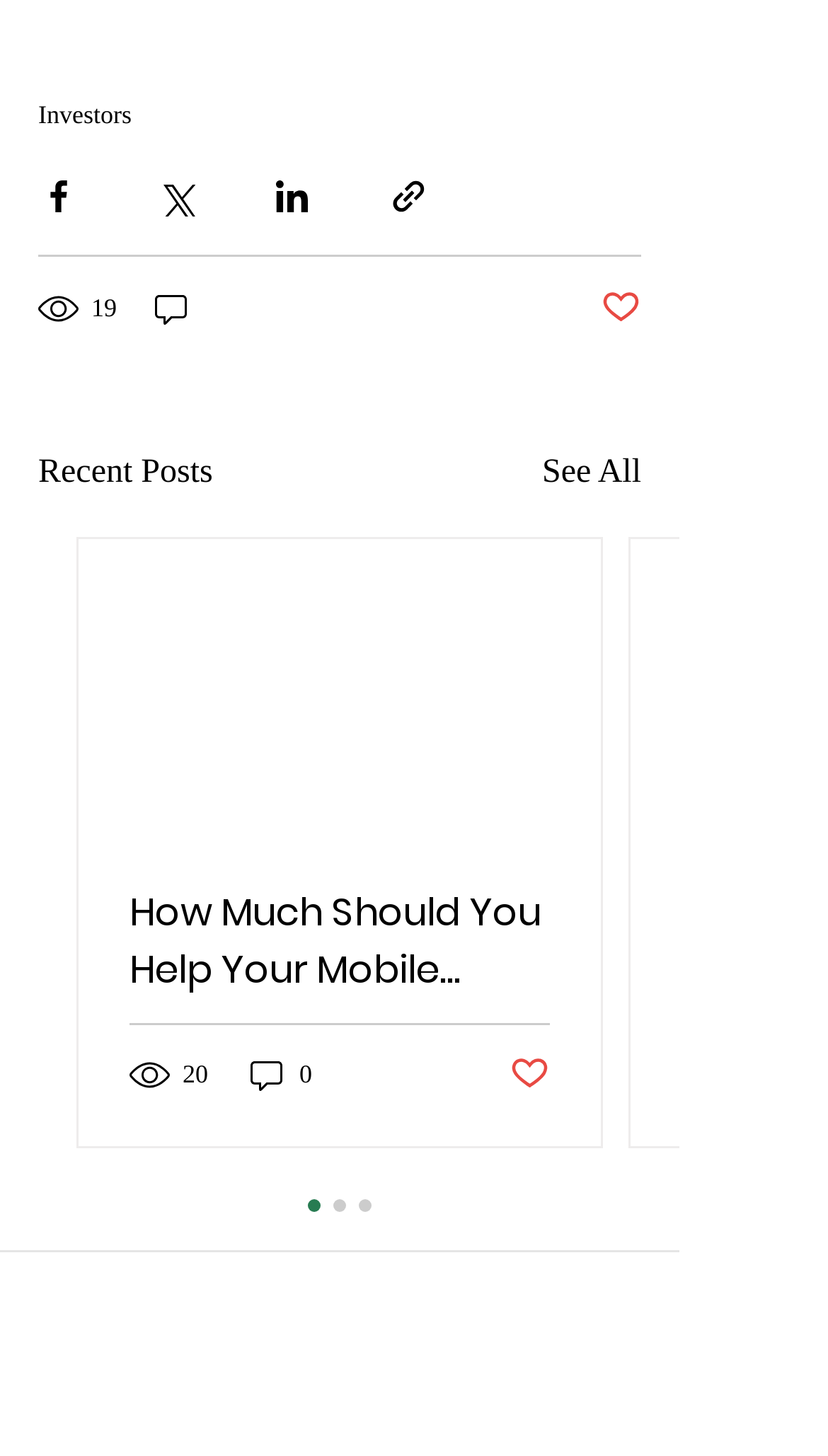Please identify the bounding box coordinates of the clickable area that will fulfill the following instruction: "View recent posts". The coordinates should be in the format of four float numbers between 0 and 1, i.e., [left, top, right, bottom].

[0.046, 0.307, 0.257, 0.342]